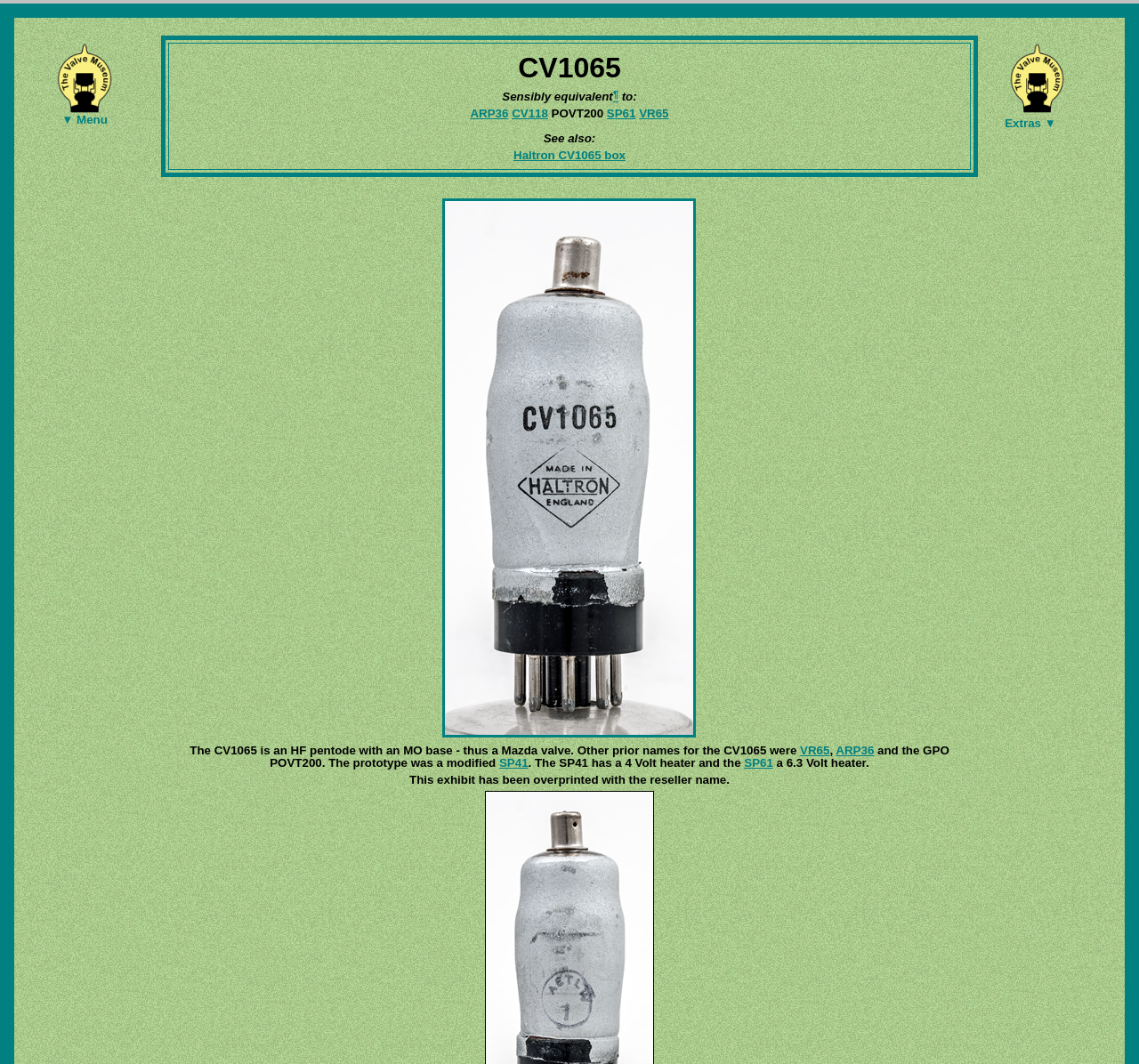What is the position of the 'Extras' menu?
Use the screenshot to answer the question with a single word or phrase.

Top right